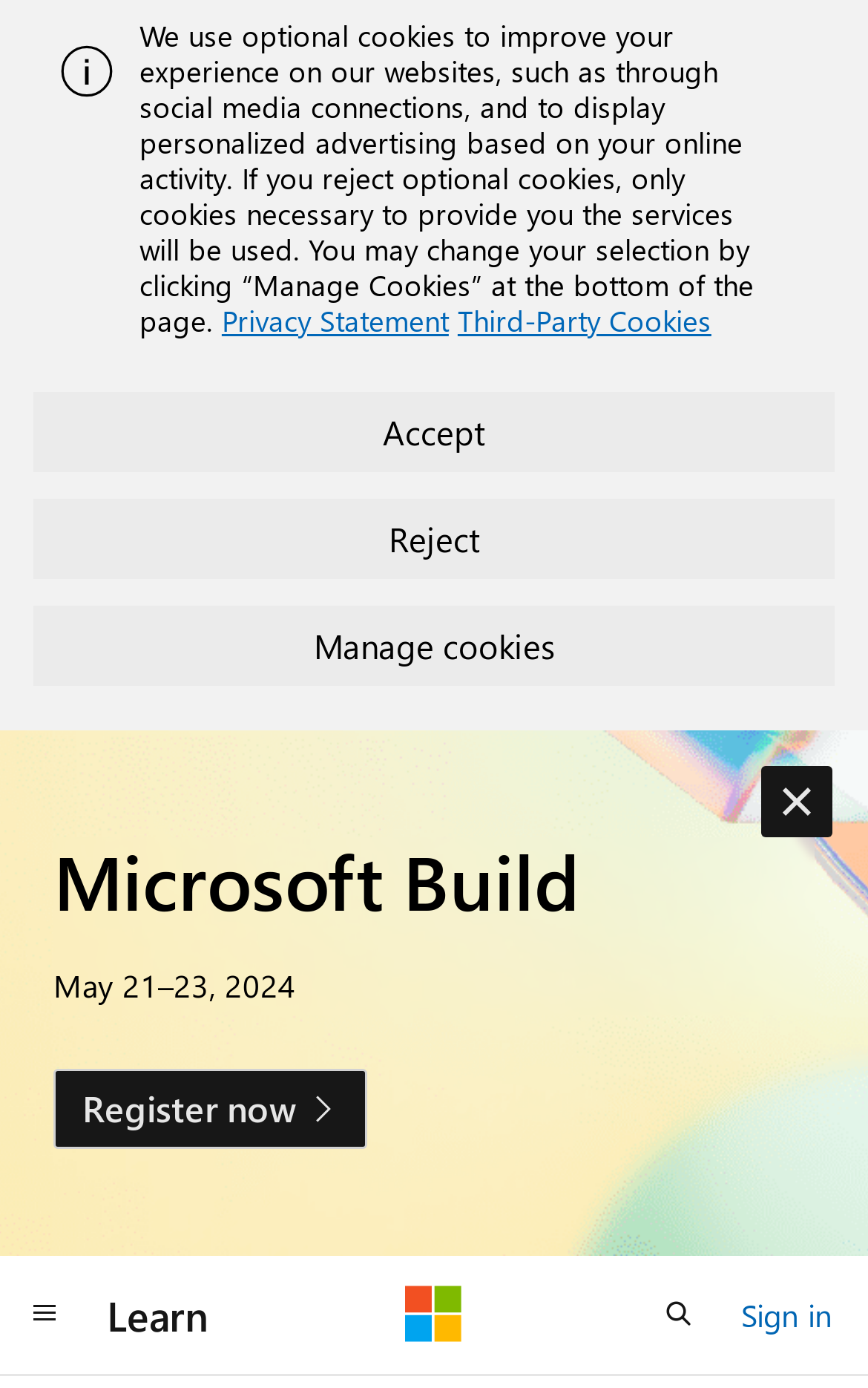Find the bounding box of the UI element described as: "aria-label="Global navigation" title="Global navigation"". The bounding box coordinates should be given as four float values between 0 and 1, i.e., [left, top, right, bottom].

[0.0, 0.918, 0.103, 0.976]